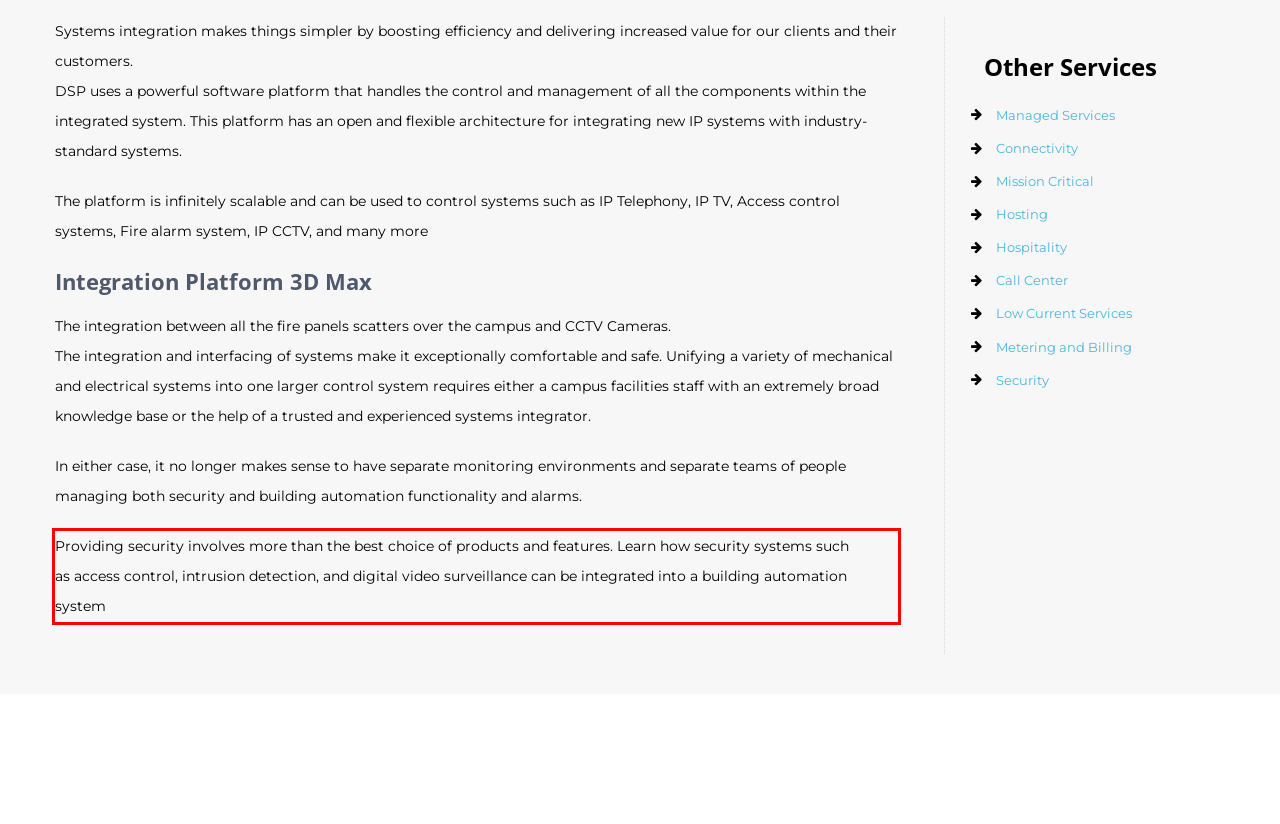Given a webpage screenshot, identify the text inside the red bounding box using OCR and extract it.

Providing security involves more than the best choice of products and features. Learn how security systems such as access control, intrusion detection, and digital video surveillance can be integrated into a building automation system